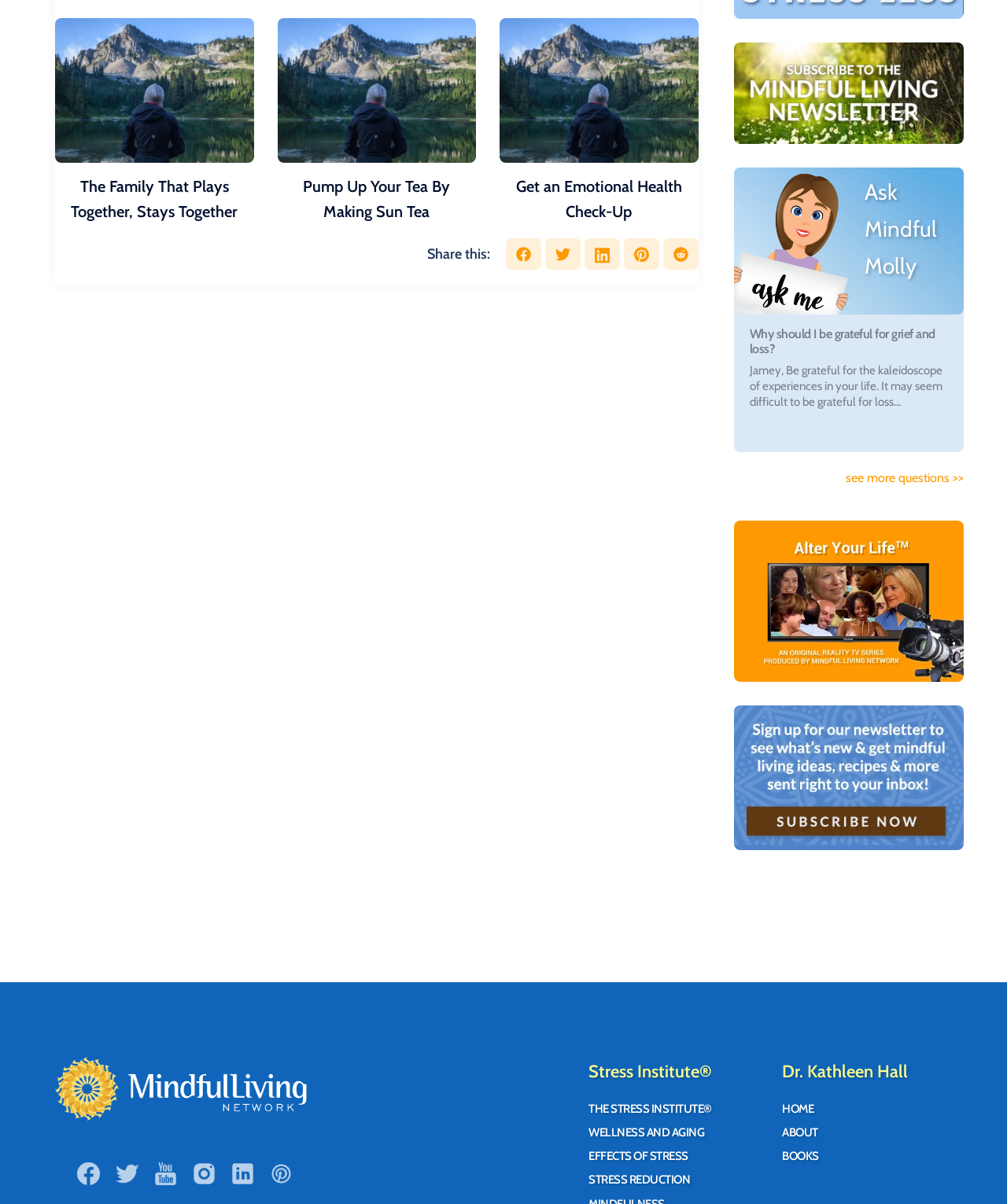How many figures are there on the webpage?
Based on the screenshot, provide your answer in one word or phrase.

5